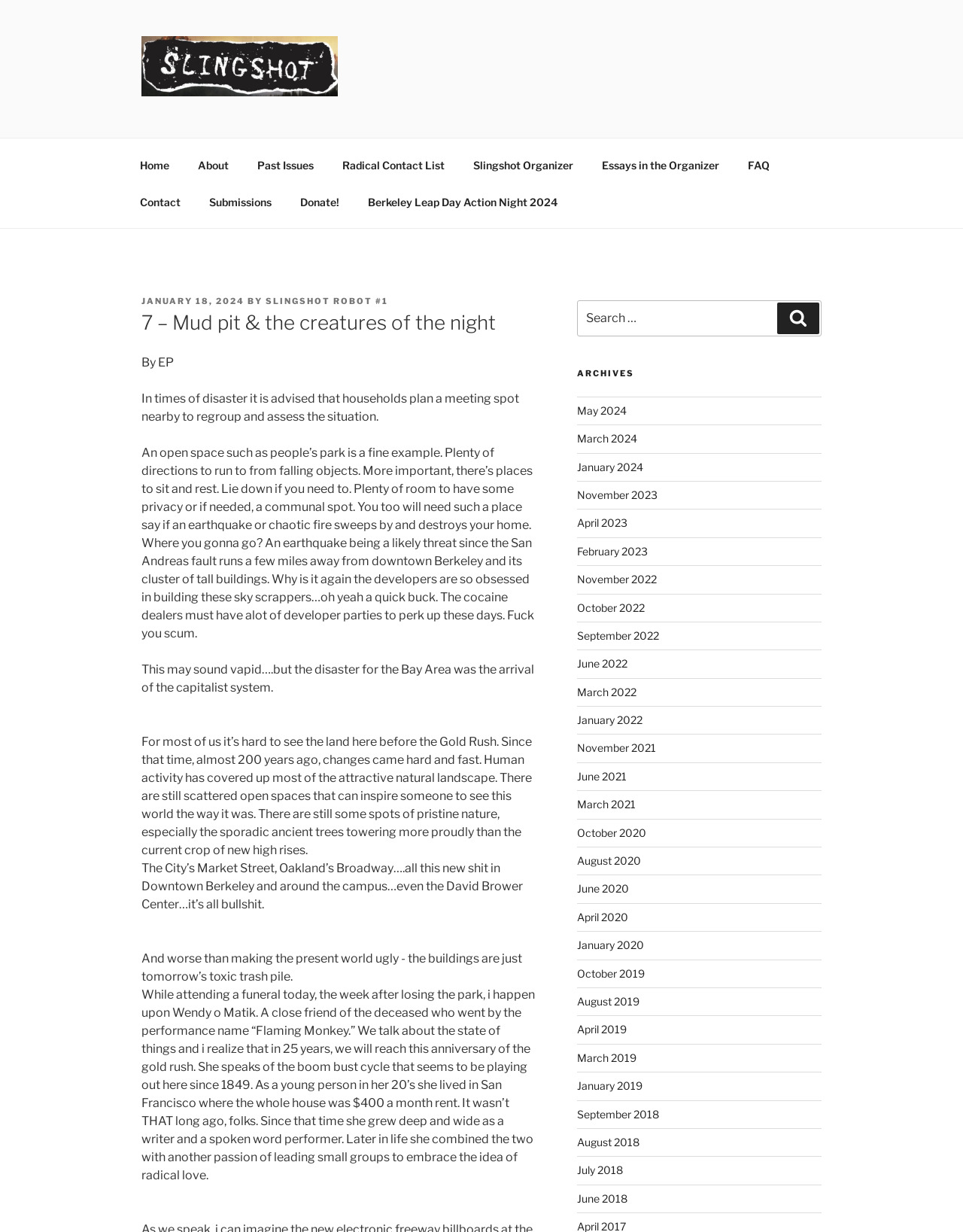Identify the bounding box coordinates for the element you need to click to achieve the following task: "View the archives for January 2024". Provide the bounding box coordinates as four float numbers between 0 and 1, in the form [left, top, right, bottom].

[0.599, 0.374, 0.668, 0.384]